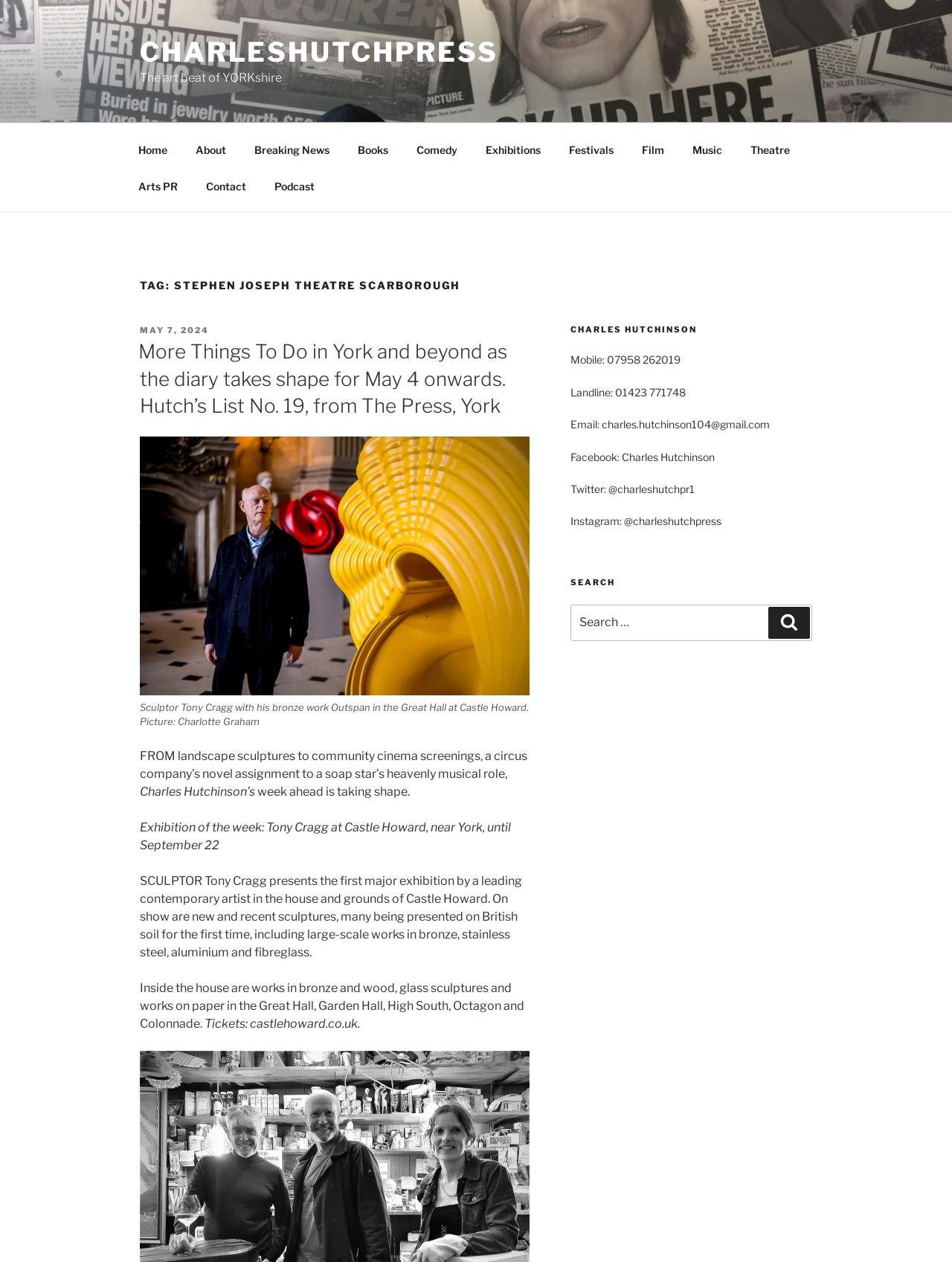Generate a comprehensive description of the contents of the webpage.

The webpage is about Stephen Joseph Theatre Scarborough Archives, with a focus on arts and culture. At the top, there is a link to "CHARLESHUTCHPRESS" and a static text "The art beat of YORKshire". Below this, there is a navigation menu with 12 links, including "Home", "About", "Breaking News", "Books", "Comedy", "Exhibitions", "Festivals", "Film", "Music", "Theatre", "Arts PR", and "Contact".

The main content of the page is a blog post with a heading "TAG: STEPHEN JOSEPH THEATRE SCARBOROUGH". The post is about upcoming events and activities in York and beyond, with a focus on May 4 onwards. There is a link to "More Things To Do in York and beyond as the diary takes shape for May 4 onwards. Hutch’s List No. 19, from The Press, York". Below this, there is a figure with a caption describing a sculpture by Tony Cragg at Castle Howard.

The post continues with a summary of the week's events, including an exhibition by Tony Cragg at Castle Howard, which features new and recent sculptures in various materials. The exhibition is on display until September 22, and tickets can be purchased on the Castle Howard website.

To the right of the main content, there is a sidebar with a heading "CHARLES HUTCHINSON" and contact information, including mobile and landline phone numbers, email, and social media links. Below this, there is a search bar with a heading "SEARCH" and a button to submit the search query.